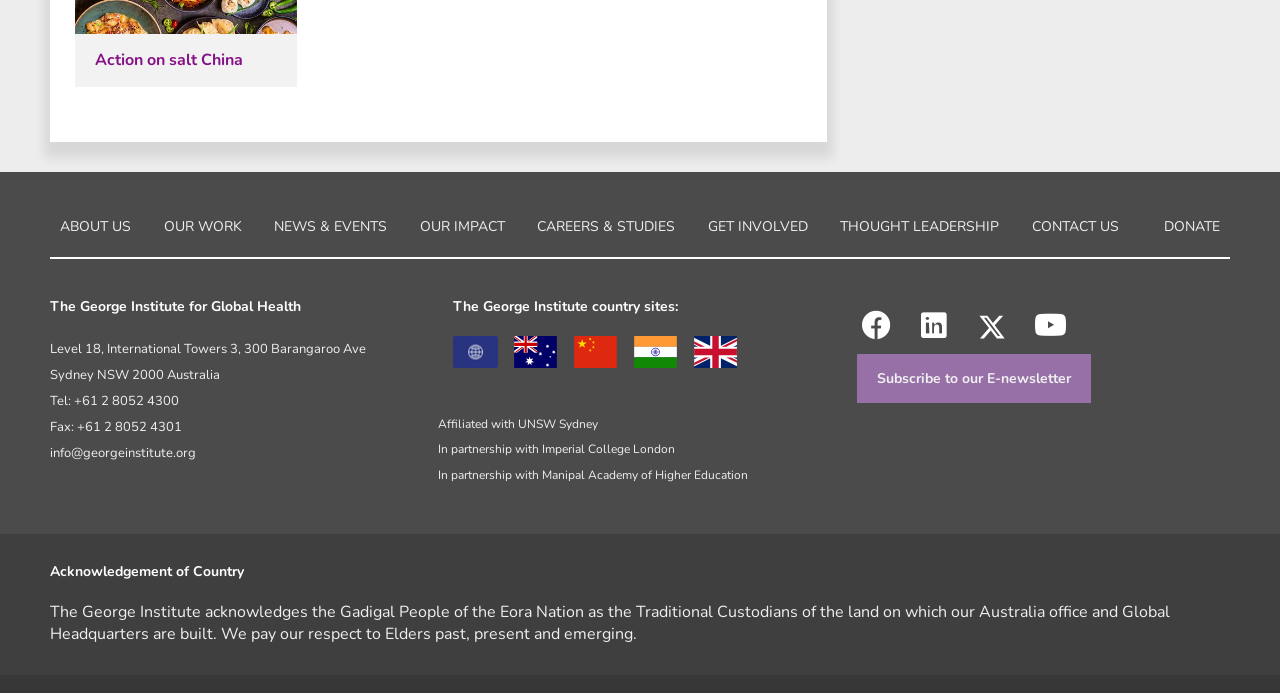Specify the bounding box coordinates of the element's region that should be clicked to achieve the following instruction: "Read more about Action on salt China". The bounding box coordinates consist of four float numbers between 0 and 1, in the format [left, top, right, bottom].

[0.059, 0.049, 0.232, 0.126]